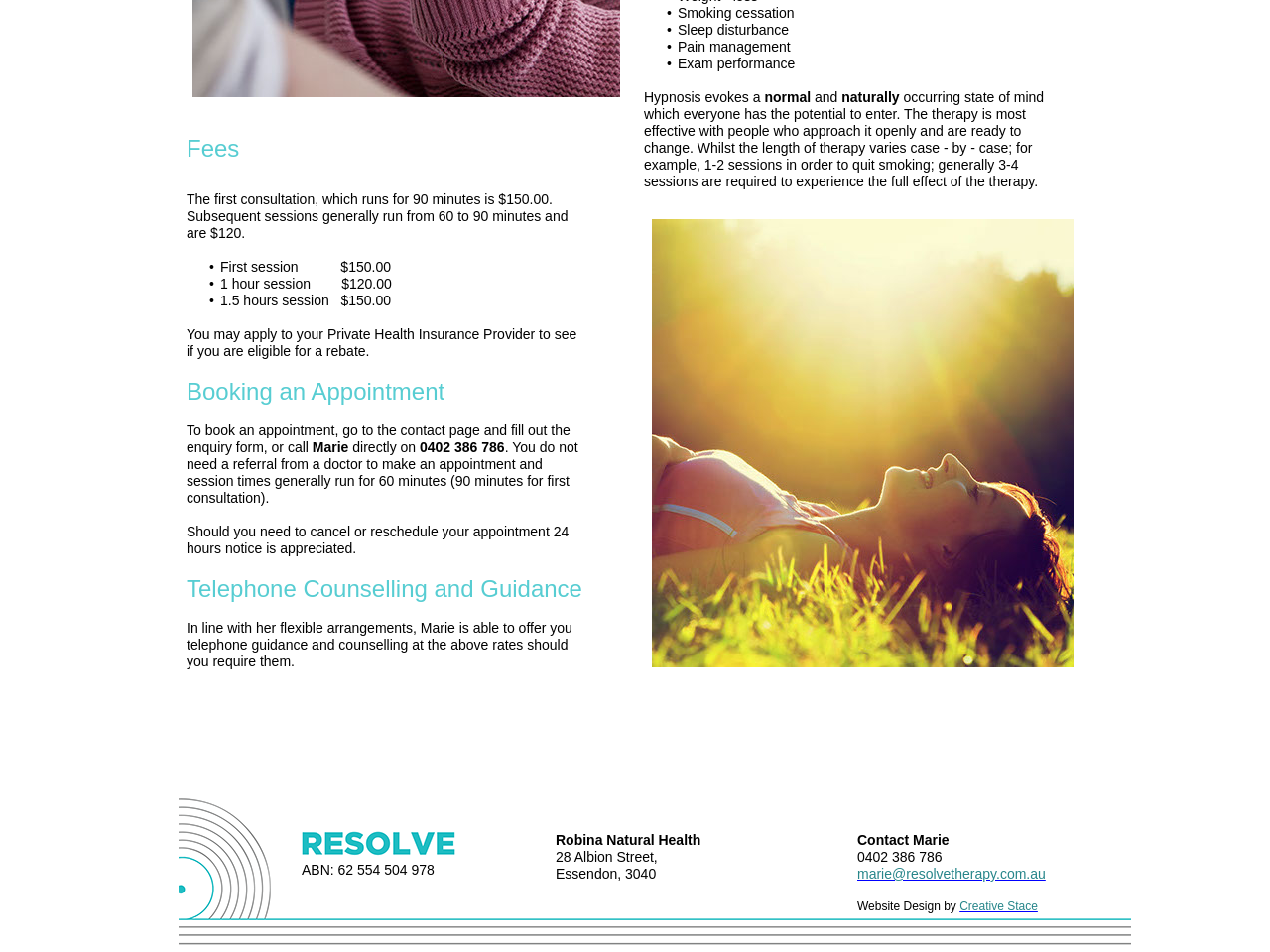What is hypnosis?
Please answer the question as detailed as possible based on the image.

According to the text, hypnosis is described as 'a naturally occurring state of mind which everyone has the potential to enter', and it is most effective with people who approach it openly and are ready to change.